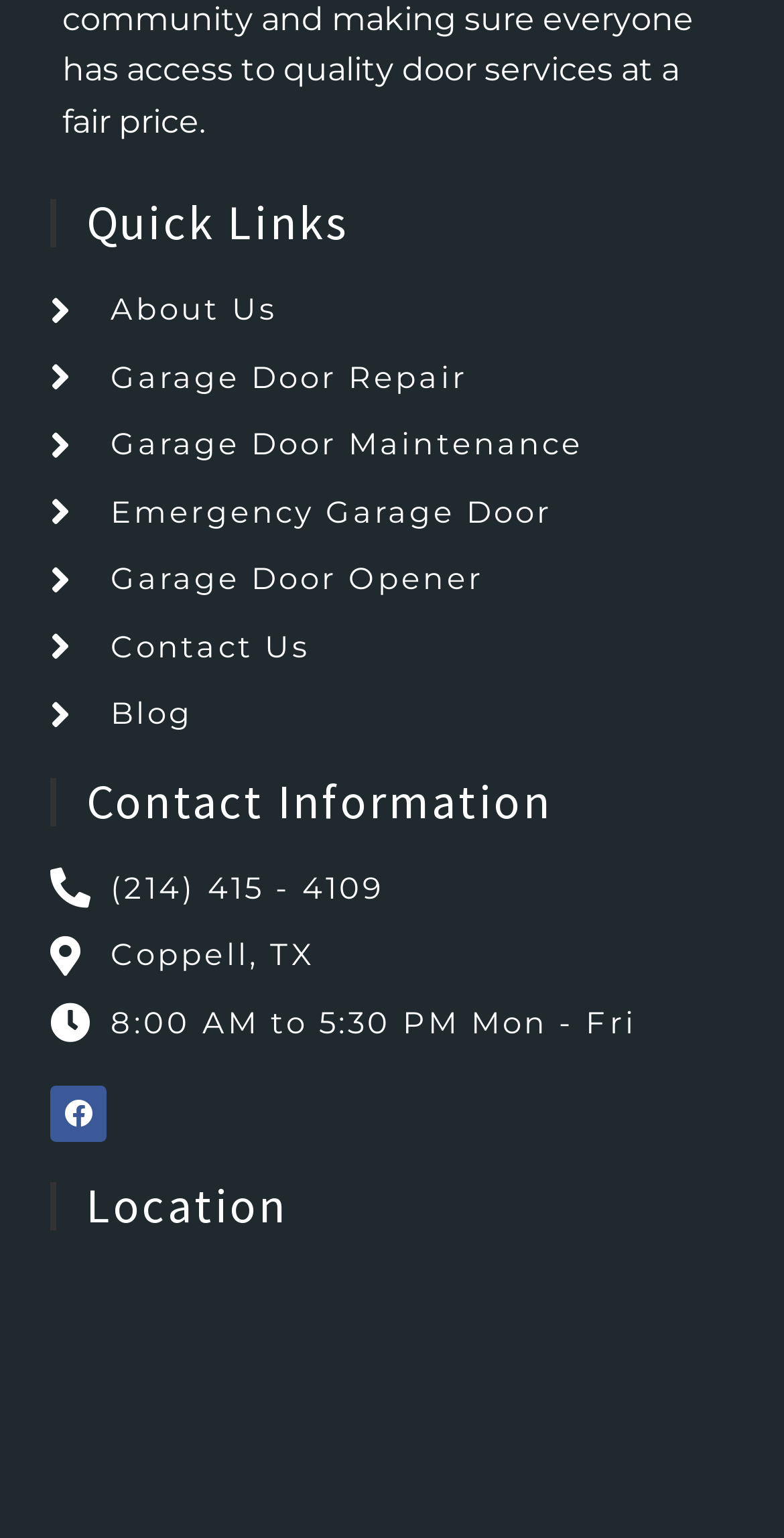Give a short answer to this question using one word or a phrase:
What are the business hours?

8:00 AM to 5:30 PM Mon - Fri